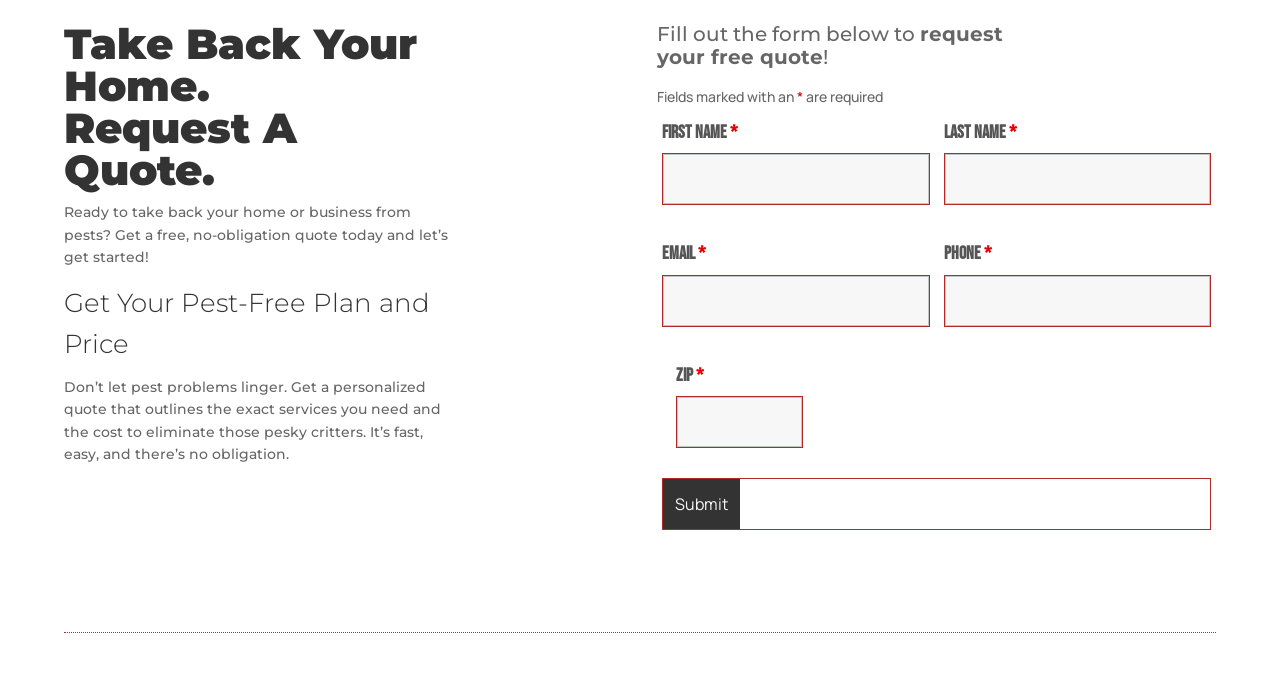Give a concise answer of one word or phrase to the question: 
What is the purpose of this webpage?

Get a free quote